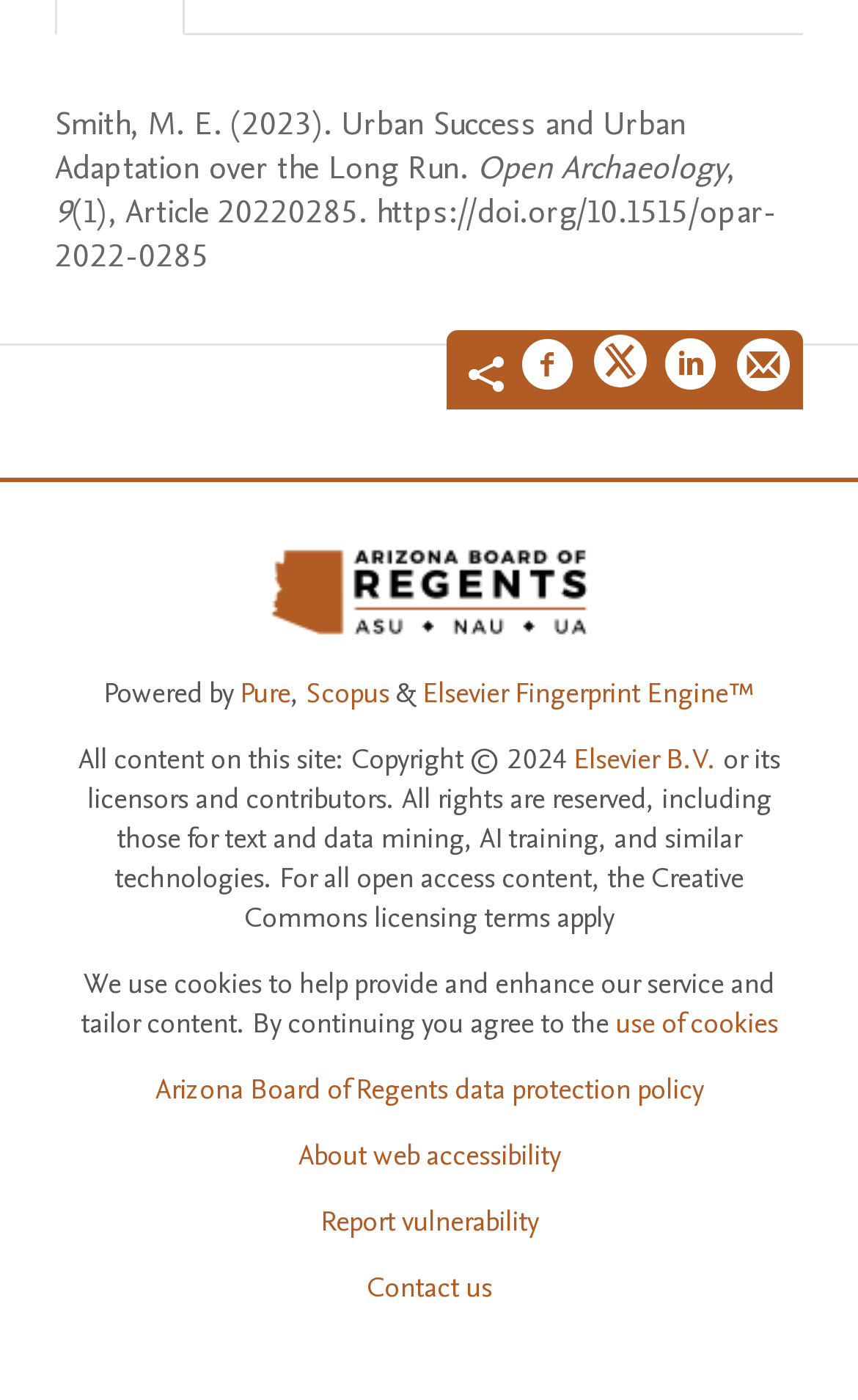Identify the bounding box coordinates of the part that should be clicked to carry out this instruction: "Visit the Pure website".

[0.279, 0.482, 0.338, 0.51]